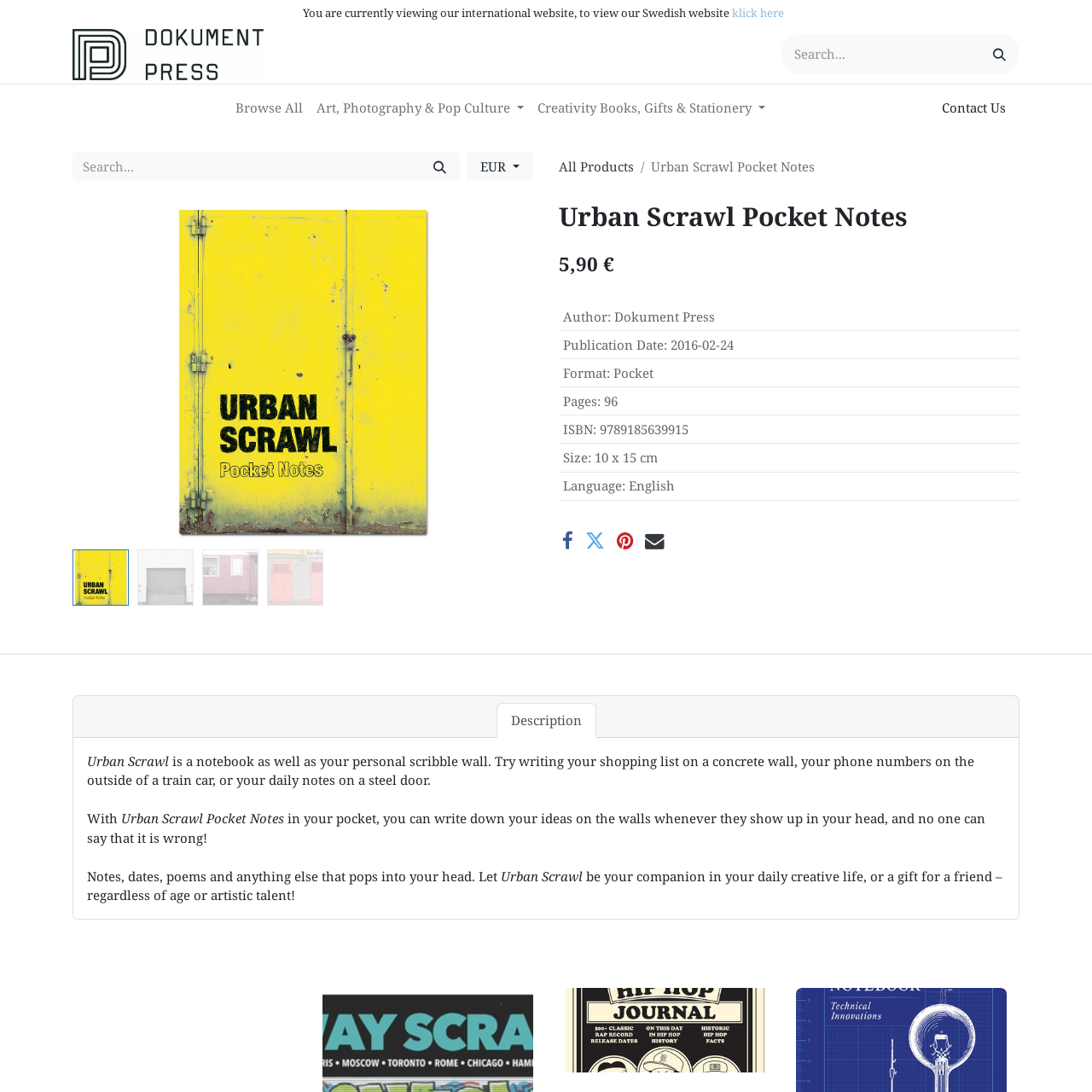What is the headline of the webpage?

Urban Scrawl Pocket Notes